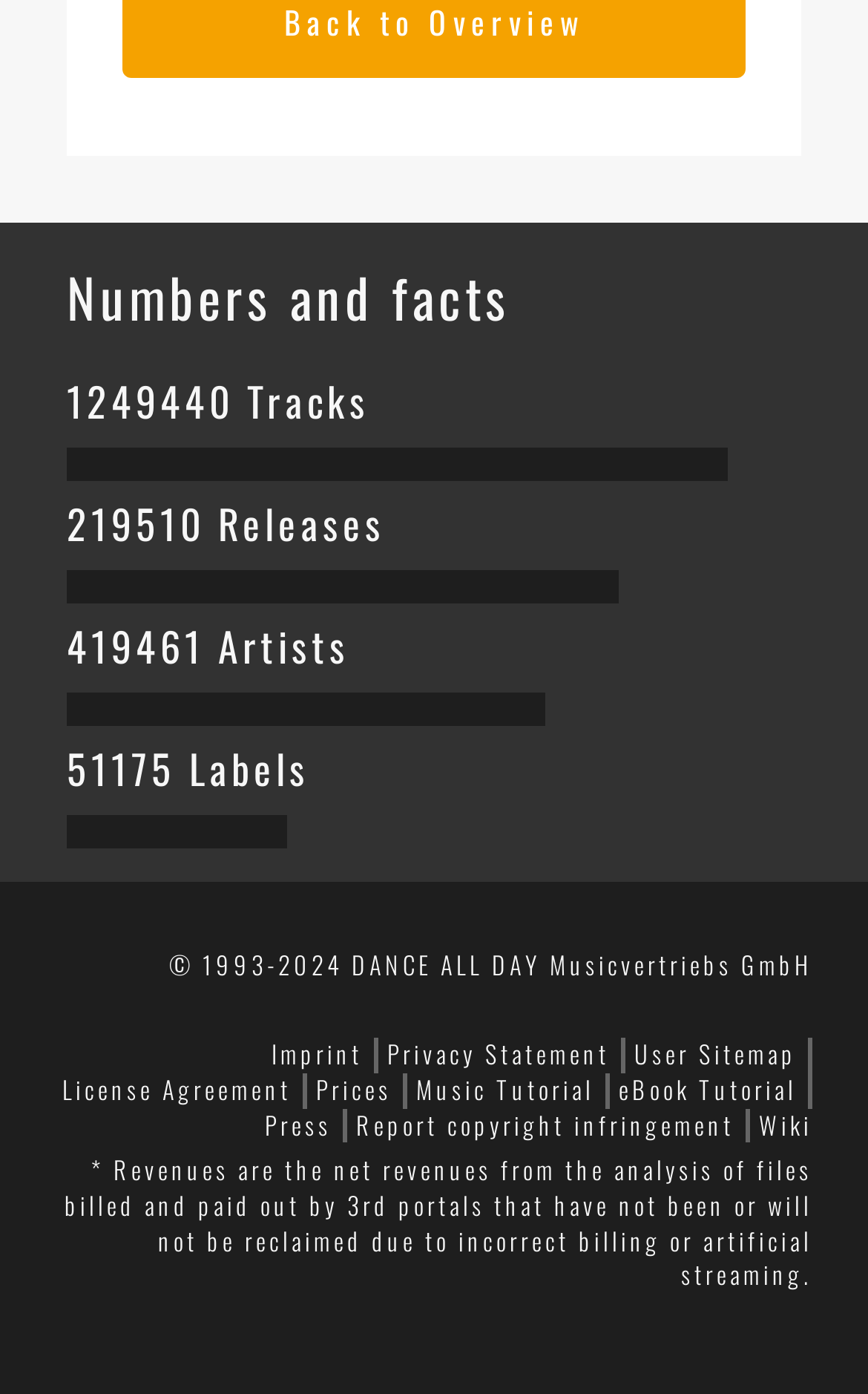Find and indicate the bounding box coordinates of the region you should select to follow the given instruction: "Access user sitemap".

[0.731, 0.743, 0.918, 0.769]